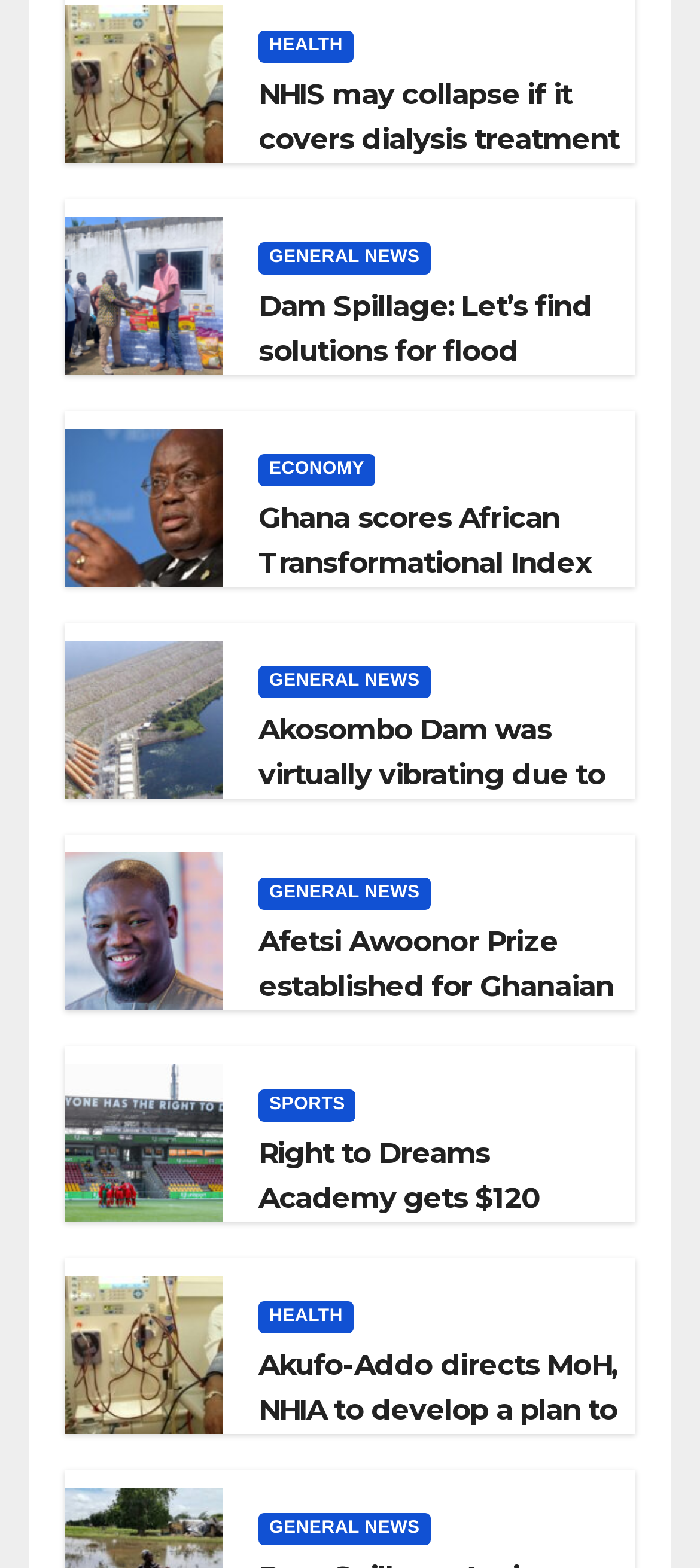Please provide a one-word or short phrase answer to the question:
What is the position of the link 'GENERAL NEWS' on the webpage?

Multiple